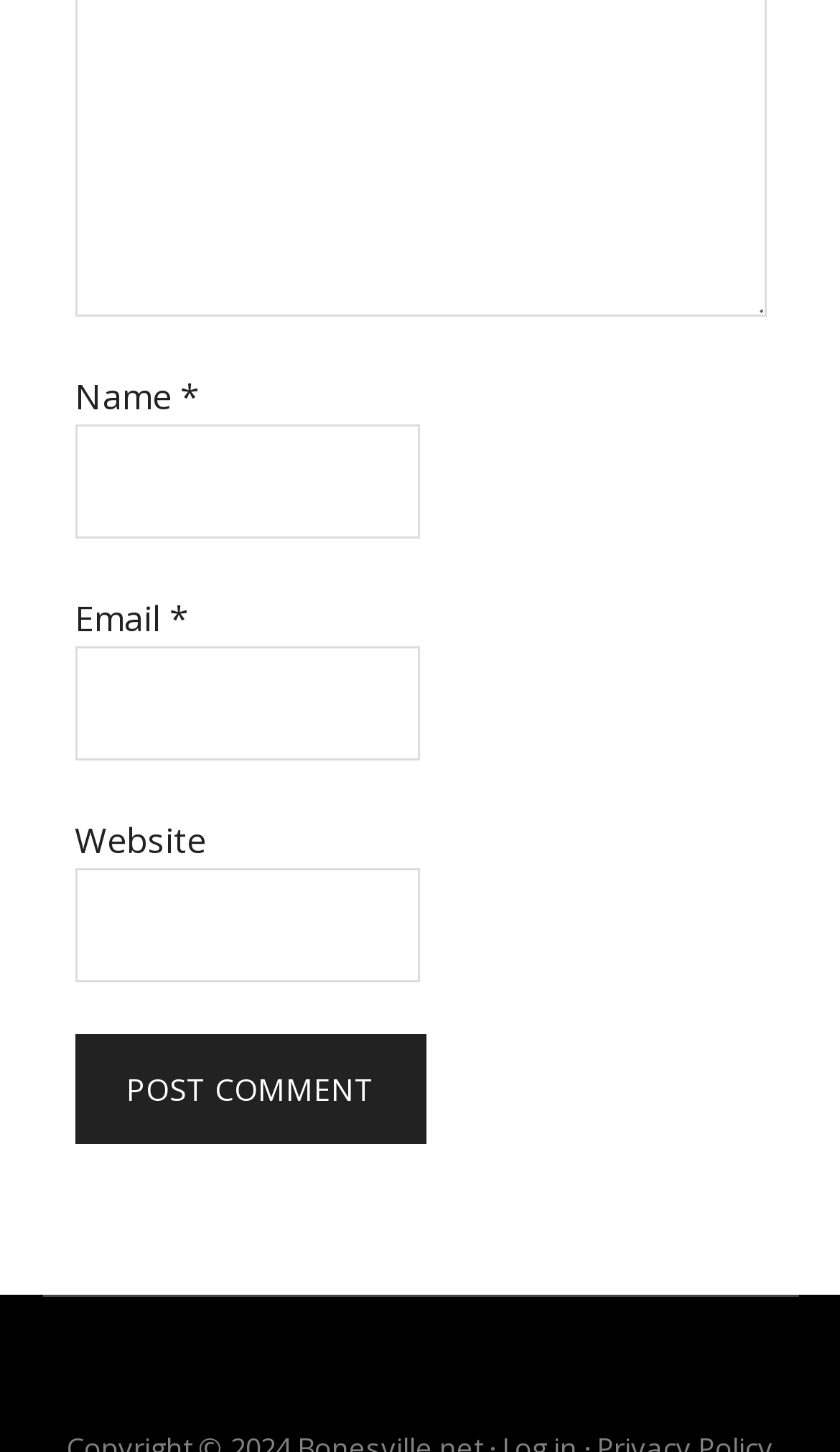Carefully examine the image and provide an in-depth answer to the question: What is the purpose of the button?

The button is used to post a comment, as indicated by the StaticText element 'POST COMMENT' inside the button, and its position below the textboxes suggests that it is used to submit the comment.